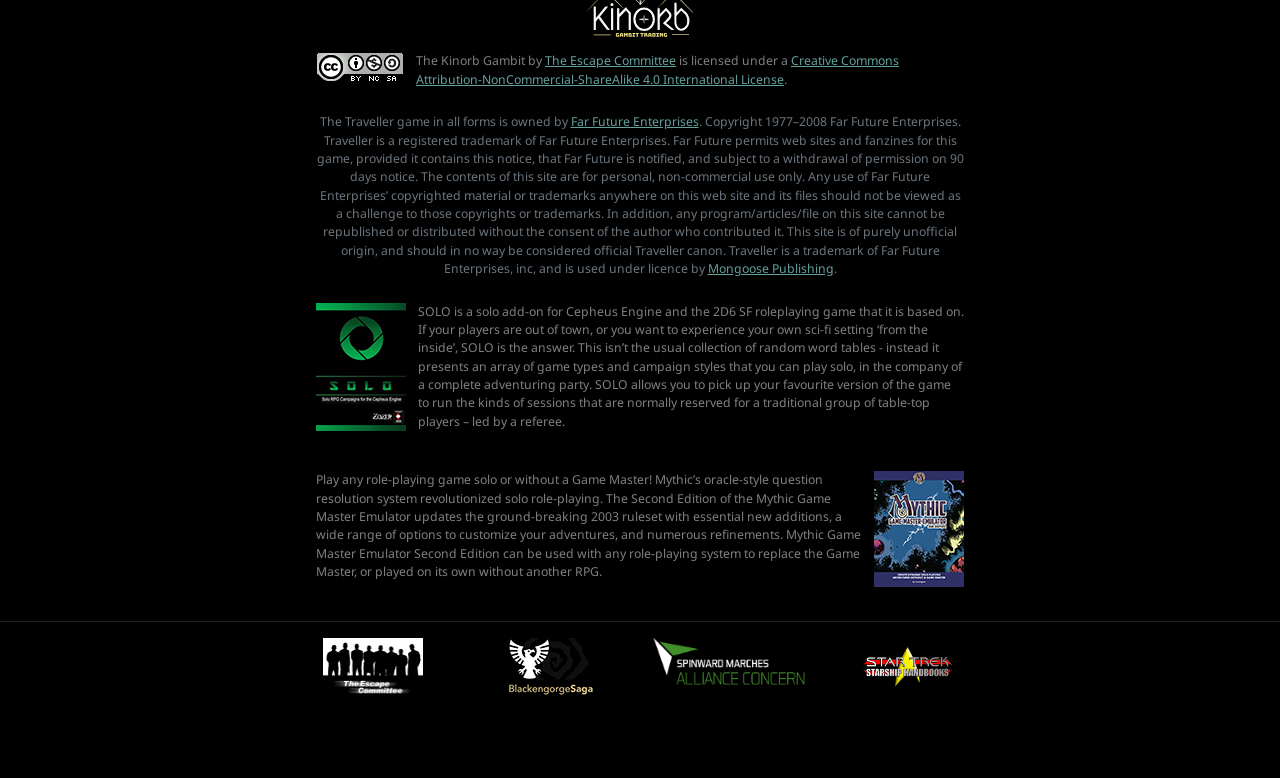Please find the bounding box coordinates of the element that needs to be clicked to perform the following instruction: "Visit the Creative Commons License page". The bounding box coordinates should be four float numbers between 0 and 1, represented as [left, top, right, bottom].

[0.247, 0.067, 0.325, 0.135]